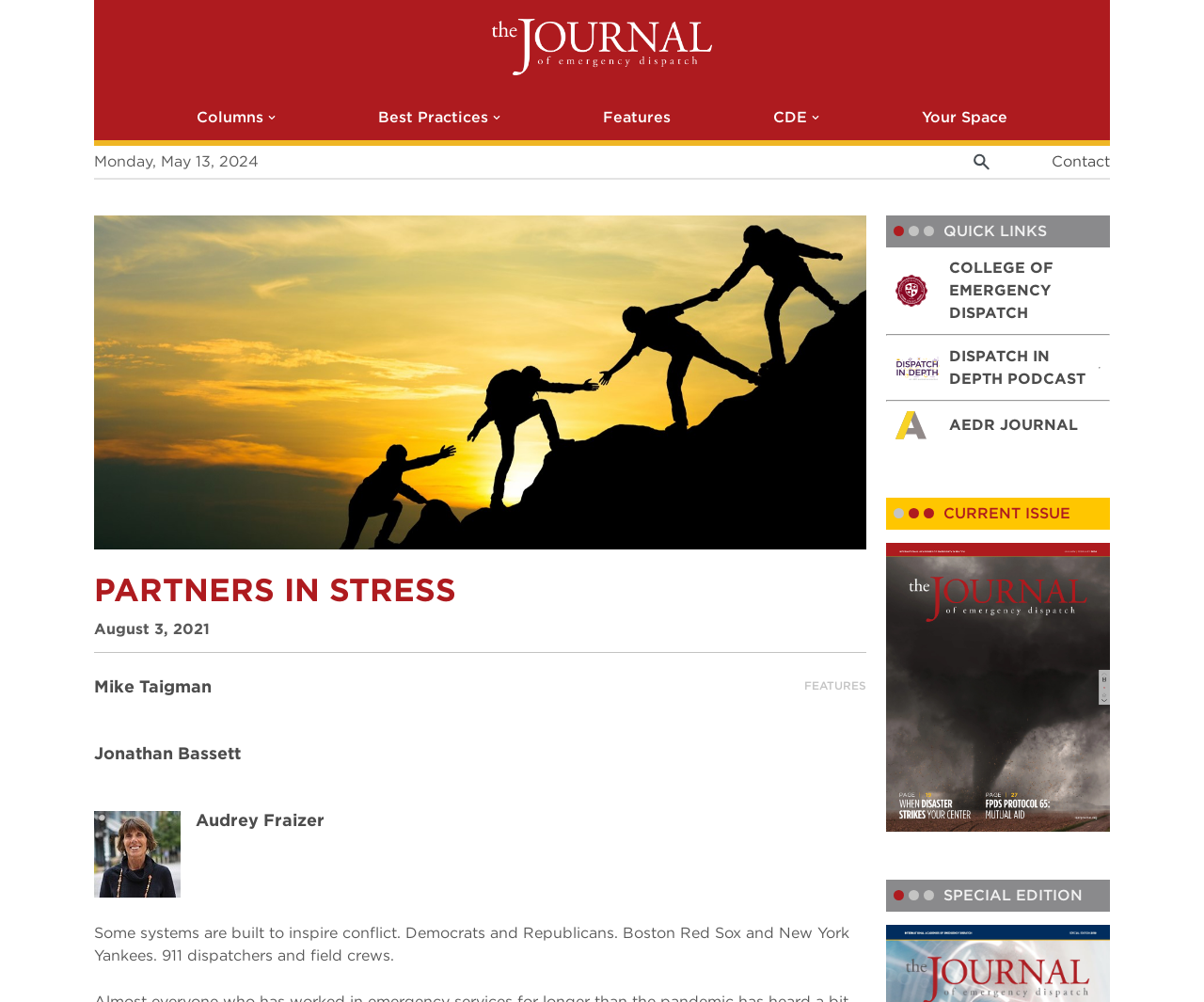Find the bounding box of the UI element described as: "AEDR JOURNAL". The bounding box coordinates should be given as four float values between 0 and 1, i.e., [left, top, right, bottom].

[0.788, 0.414, 0.914, 0.436]